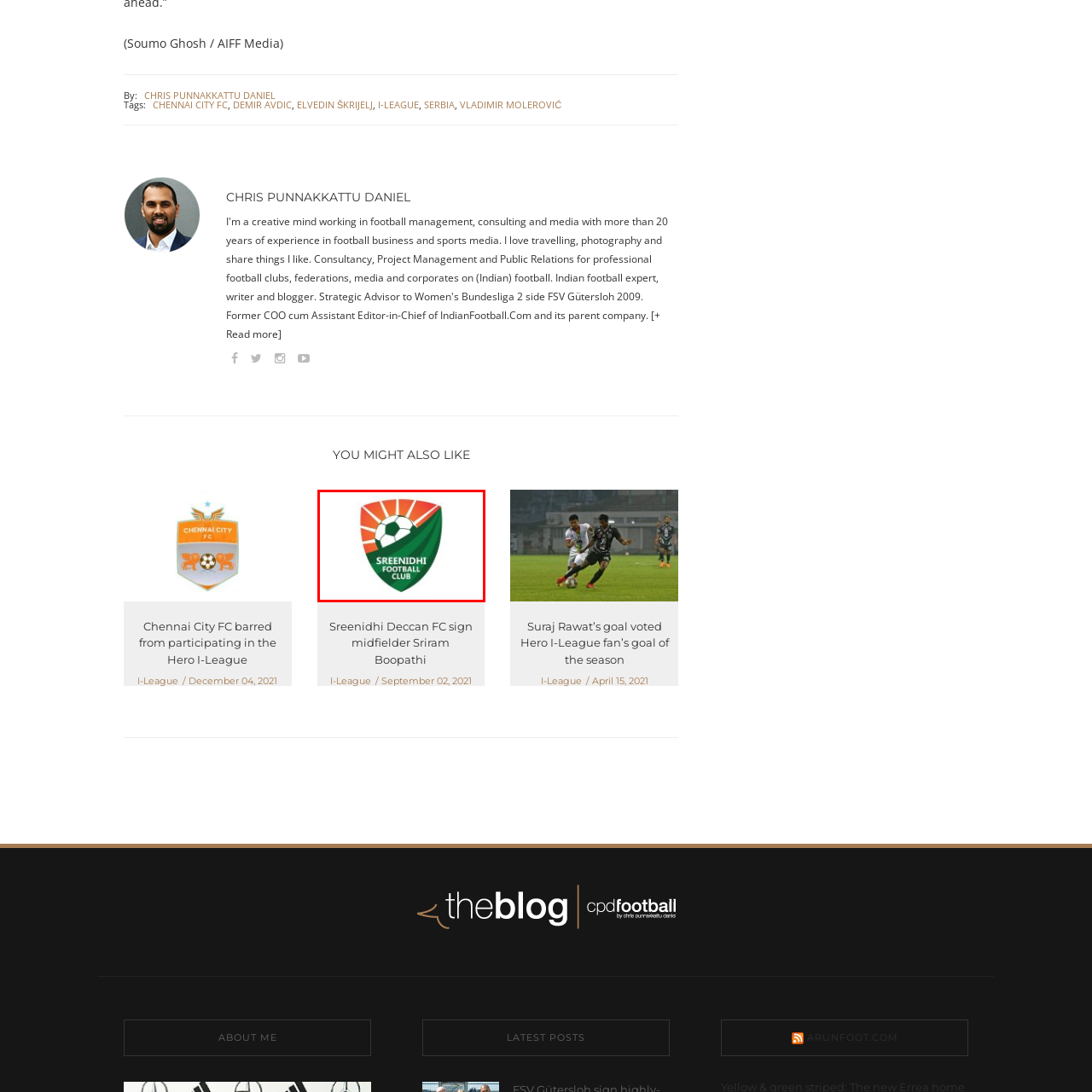What is at the center of the logo?
Observe the image inside the red bounding box carefully and answer the question in detail.

The caption explicitly states that a stylized soccer ball is prominently displayed at the center of the logo, symbolizing the club's focus on football.